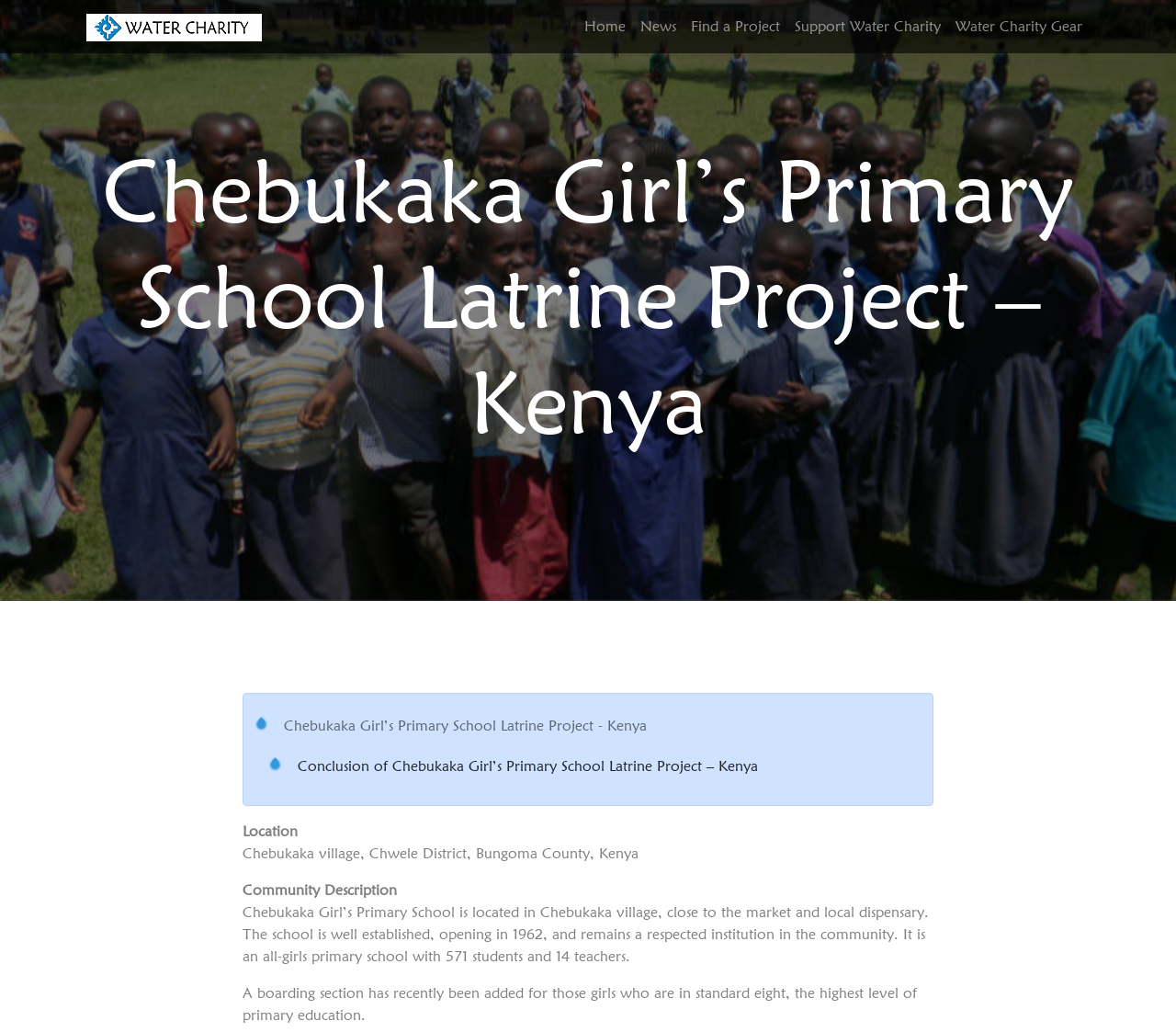Provide a thorough and detailed response to the question by examining the image: 
How many teachers are there in the school?

I found the answer by reading the static text element which describes the community. It says 'It is an all-girls primary school with 571 students and 14 teachers'.